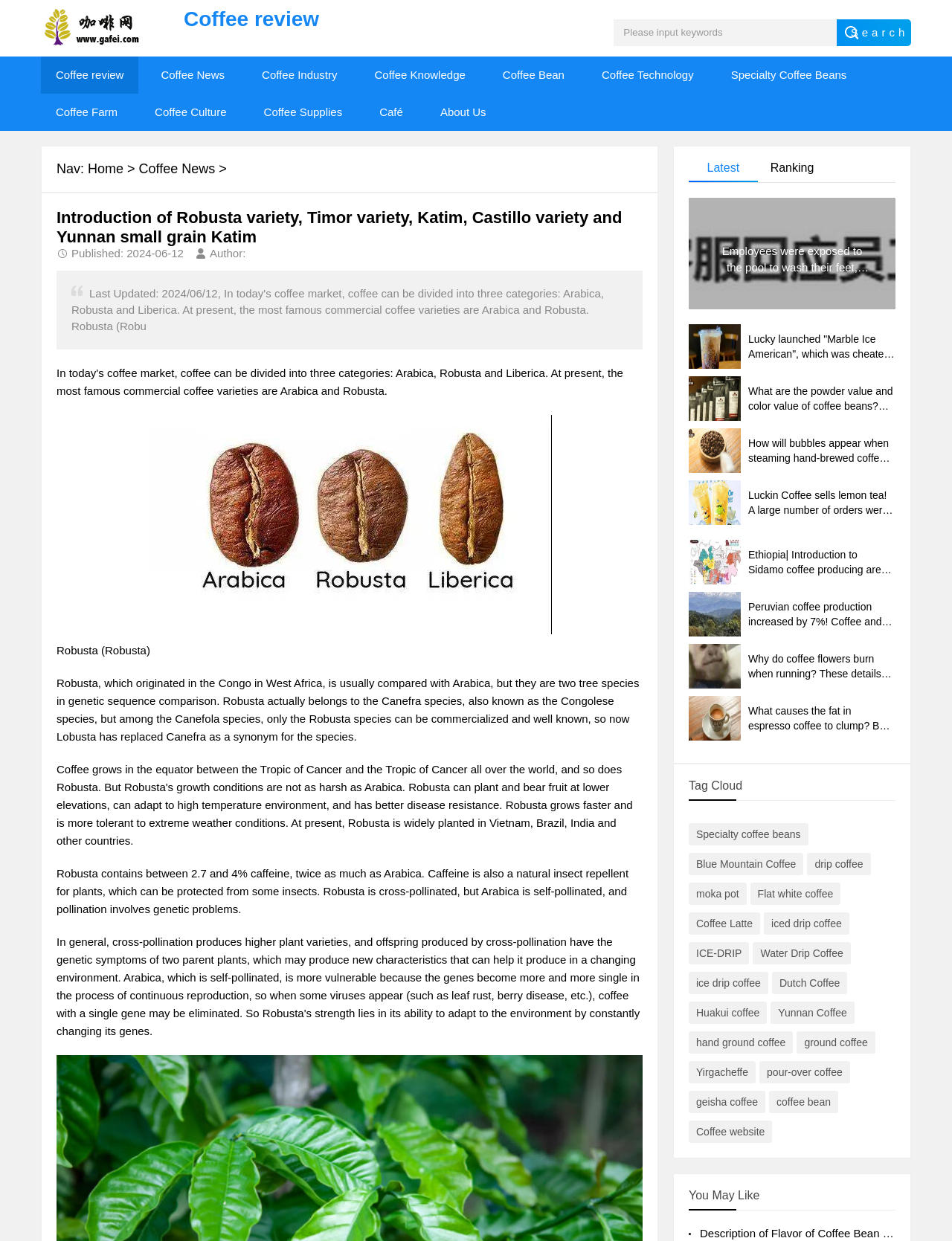Please find and report the bounding box coordinates of the element to click in order to perform the following action: "Check latest news". The coordinates should be expressed as four float numbers between 0 and 1, in the format [left, top, right, bottom].

[0.743, 0.13, 0.777, 0.14]